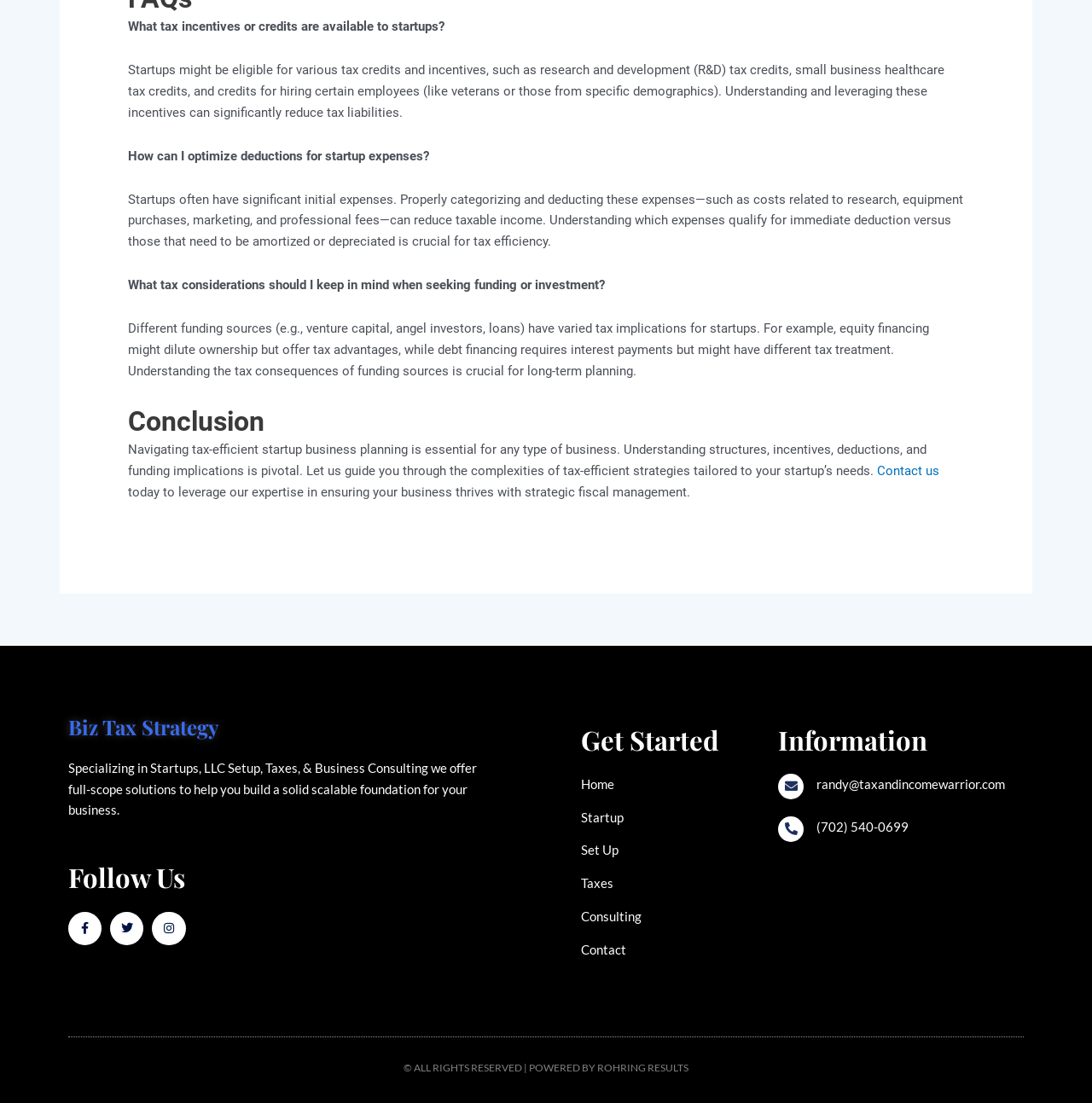Please identify the coordinates of the bounding box for the clickable region that will accomplish this instruction: "Visit 'Biz Tax Strategy'".

[0.062, 0.646, 0.2, 0.671]